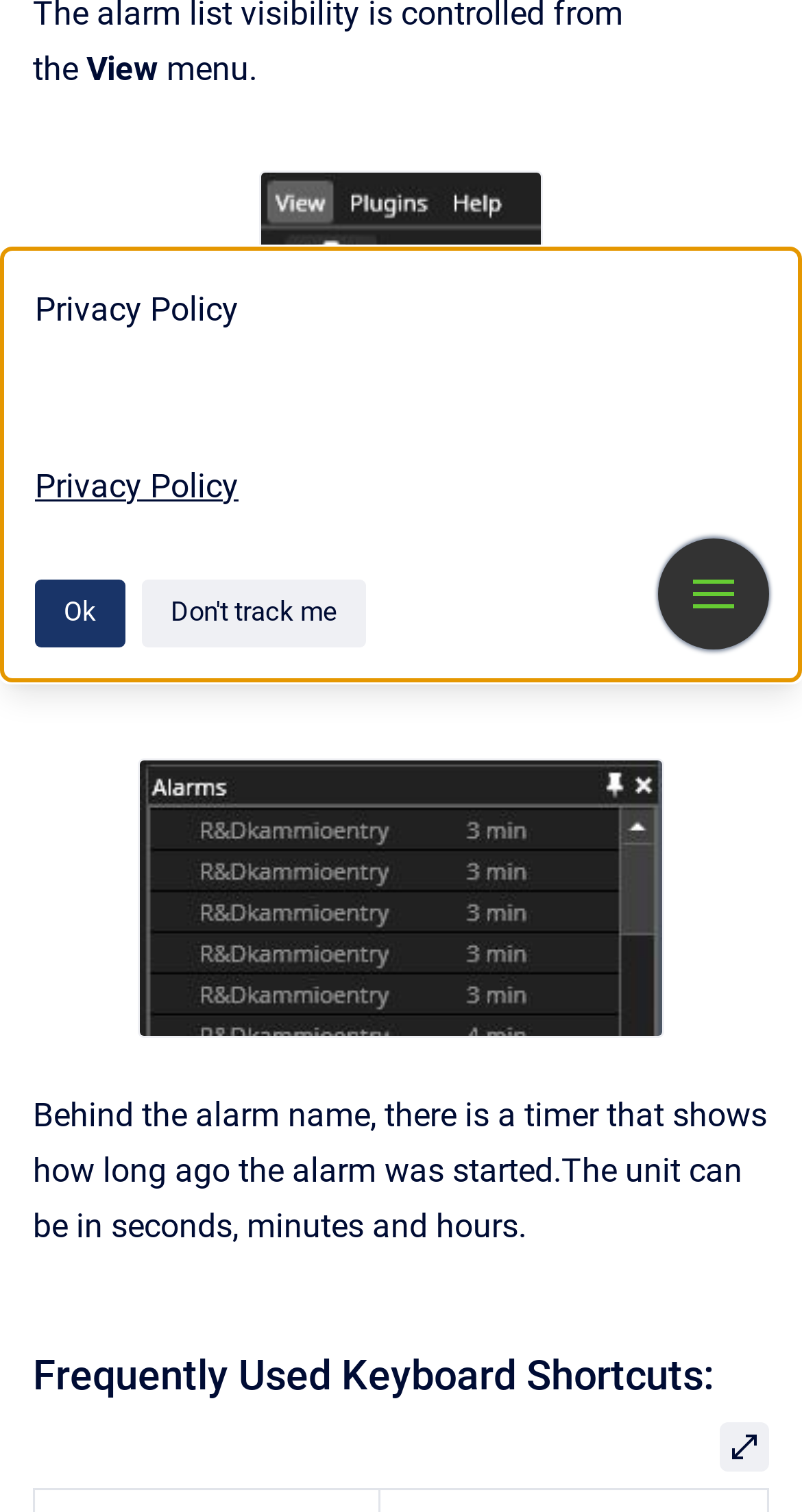Extract the bounding box coordinates for the HTML element that matches this description: "Open". The coordinates should be four float numbers between 0 and 1, i.e., [left, top, right, bottom].

[0.897, 0.941, 0.959, 0.974]